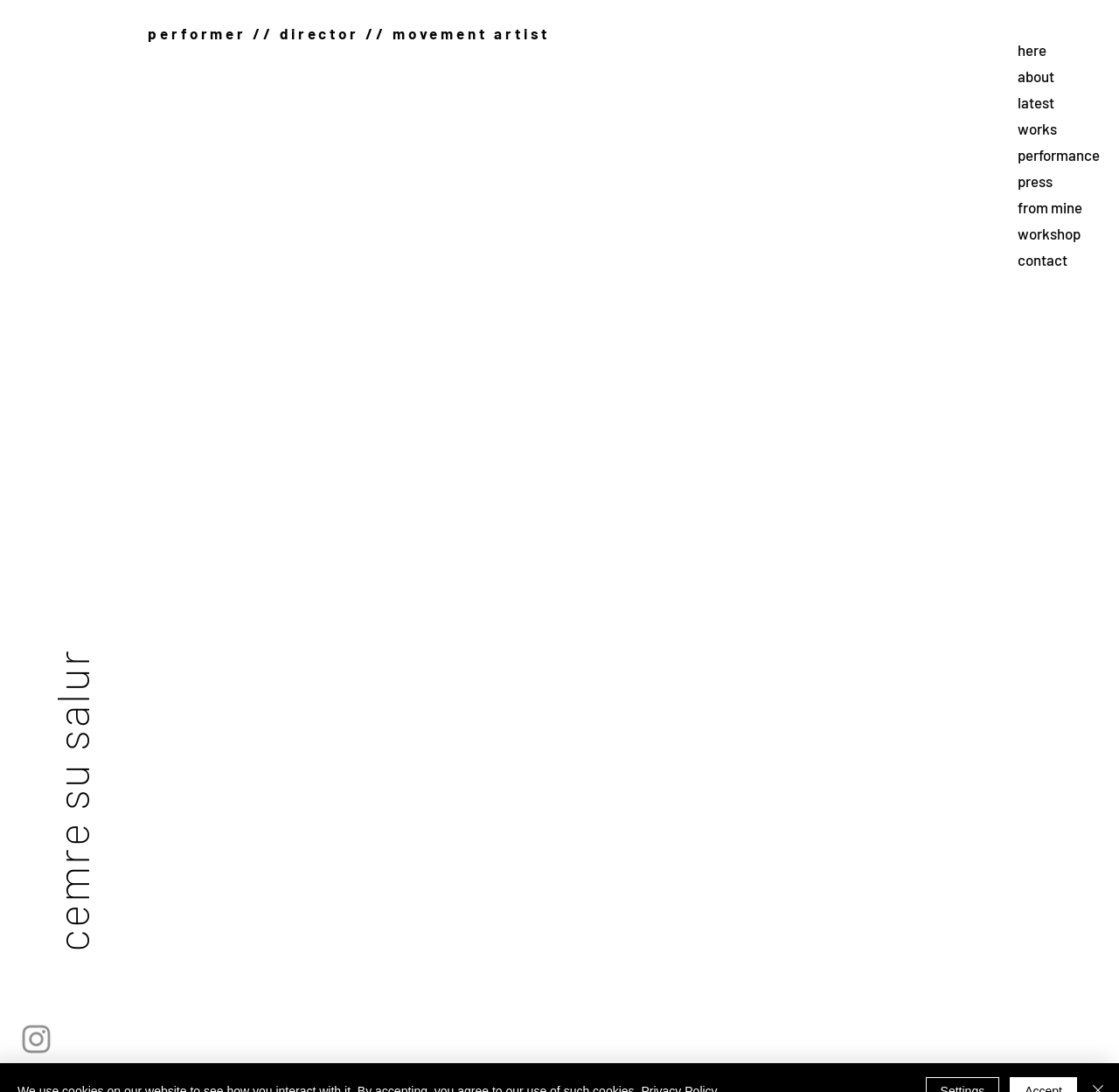Offer a detailed account of what is visible on the webpage.

The webpage is about Antigone, specifically showcasing the work of Cemre Su Salur, a performer, director, and movement artist. At the top right corner, there is a navigation menu with 9 links: "here", "about", "latest", "works", "performance", "press", "from mine", "workshop", and "contact". 

Below the navigation menu, there is a brief description of Cemre Su Salur's profession. On the left side, there is a prominent link to Cemre Su Salur's name, which takes up a significant portion of the page. At the bottom left corner, there is a link to Cemre Su Salur's Instagram page, accompanied by the Instagram logo.